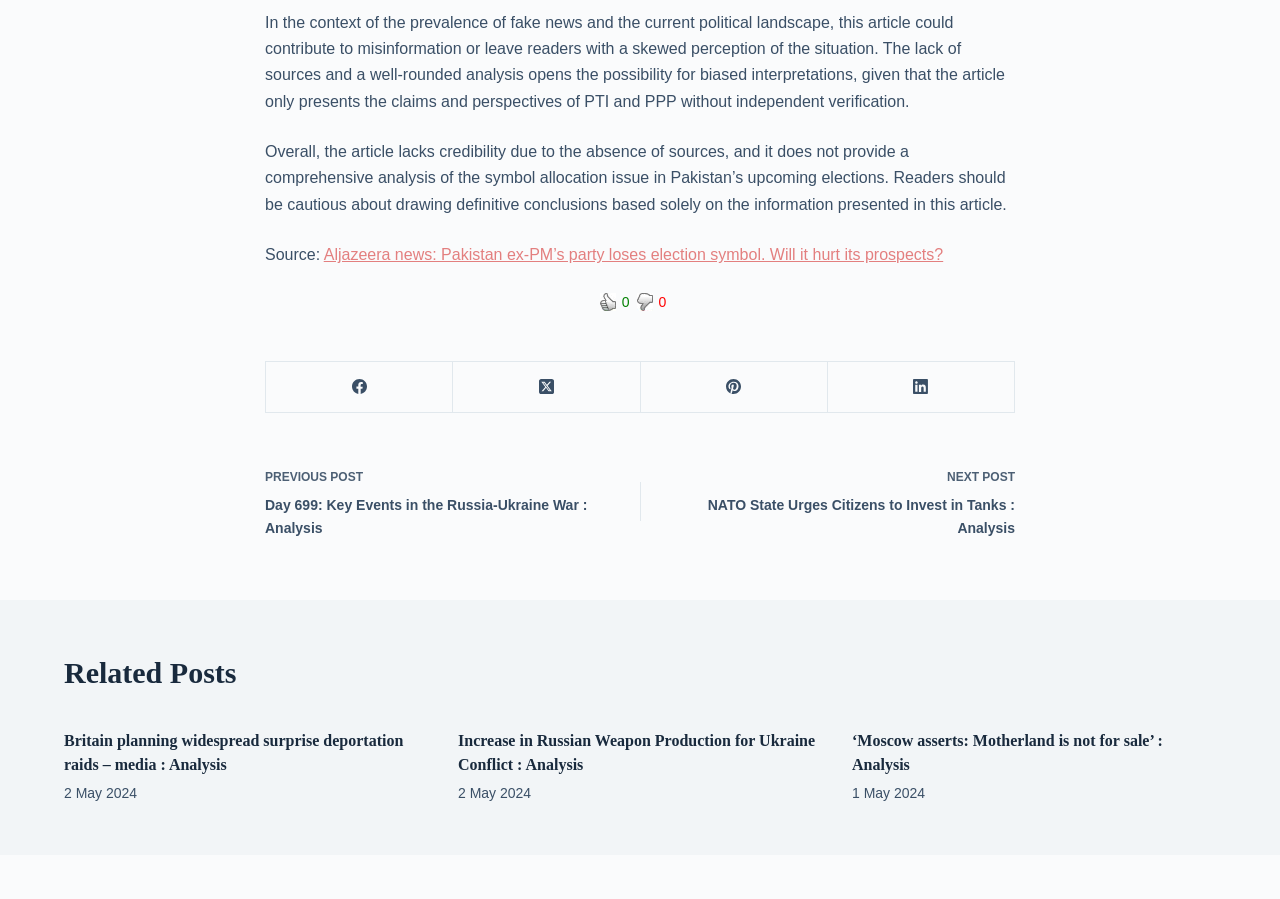Specify the bounding box coordinates of the area to click in order to execute this command: 'Visit Facebook'. The coordinates should consist of four float numbers ranging from 0 to 1, and should be formatted as [left, top, right, bottom].

[0.208, 0.402, 0.354, 0.459]